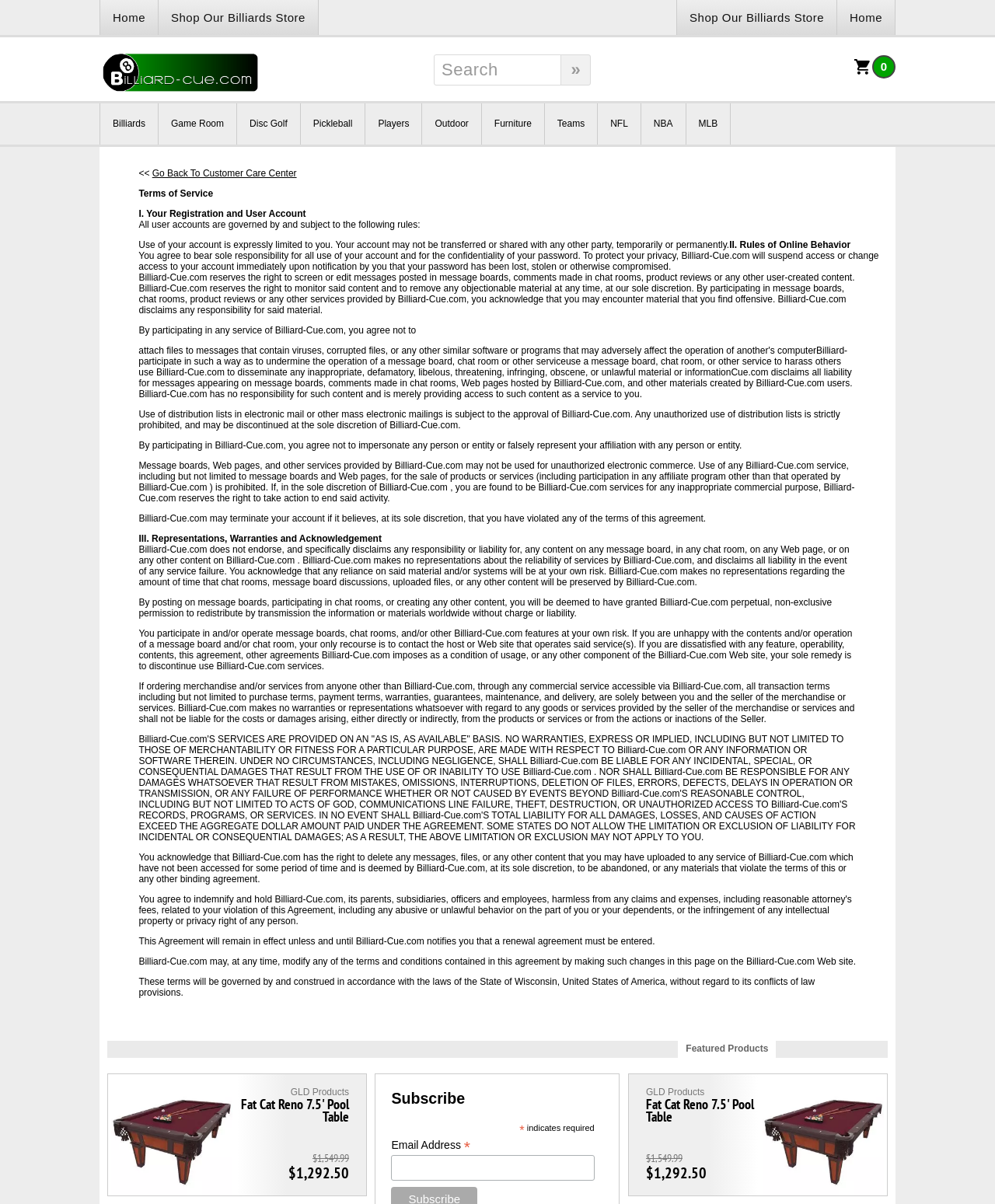Using the details from the image, please elaborate on the following question: What is the purpose of the 'Subscribe' section?

The 'Subscribe' section is located at the bottom of the webpage and allows users to input their email addresses to receive newsletters, updates, or promotional materials from the website. This feature is commonly found on websites to facilitate user engagement and communication.